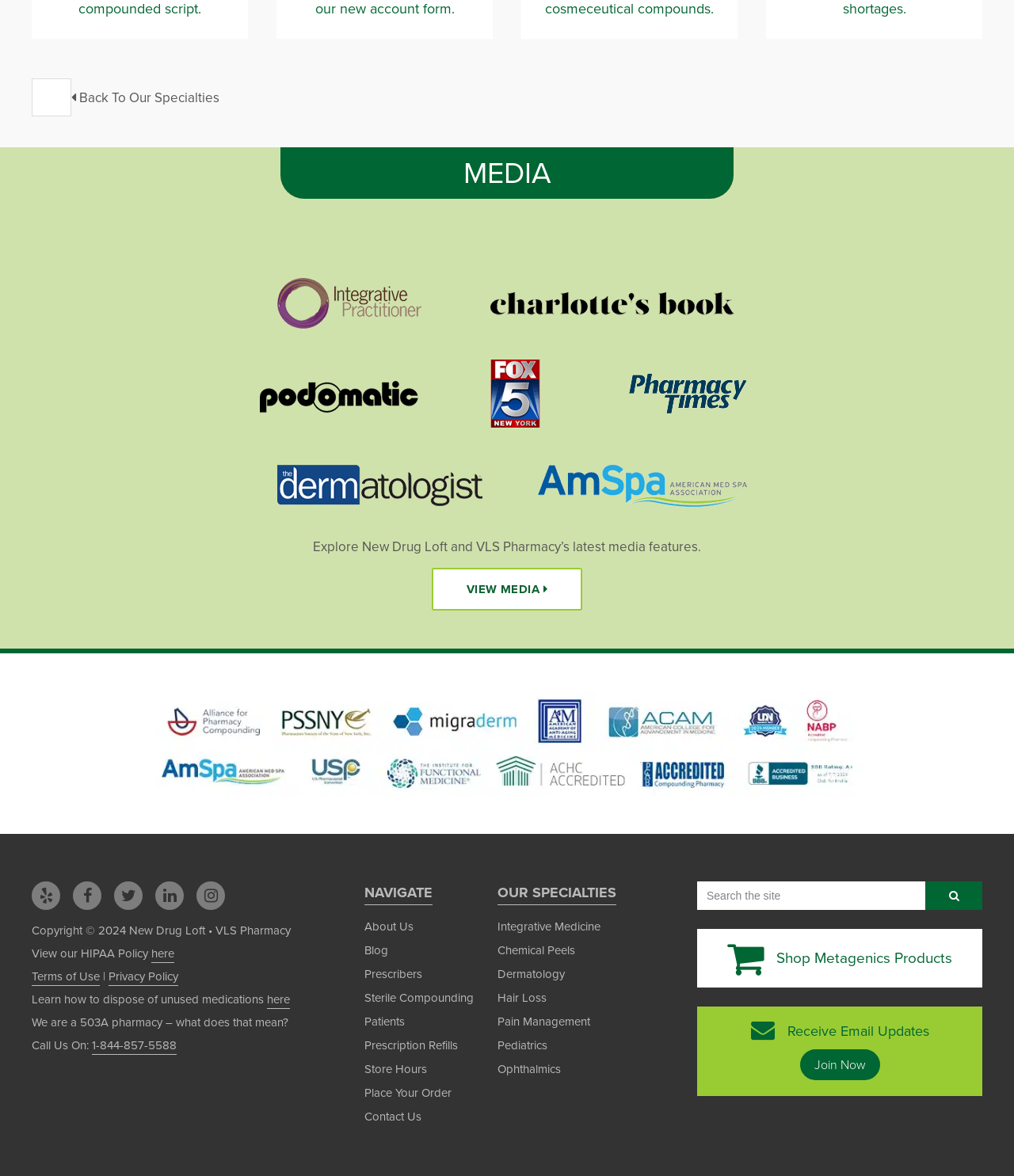What is the name of the pharmacy?
Using the image as a reference, answer with just one word or a short phrase.

New Drug Loft and VLS Pharmacy